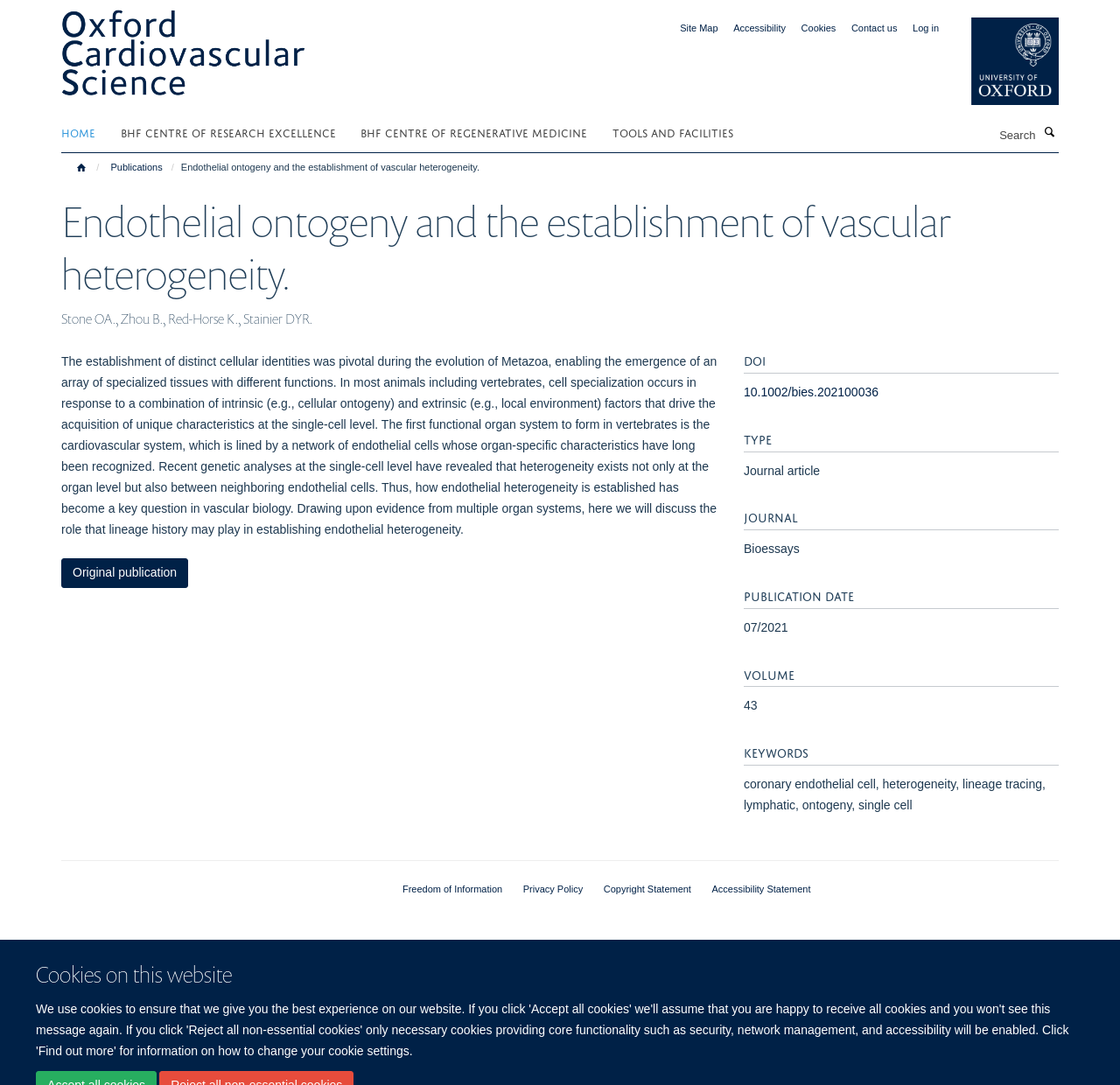What is the DOI of the publication?
Please look at the screenshot and answer in one word or a short phrase.

10.1002/bies.202100036